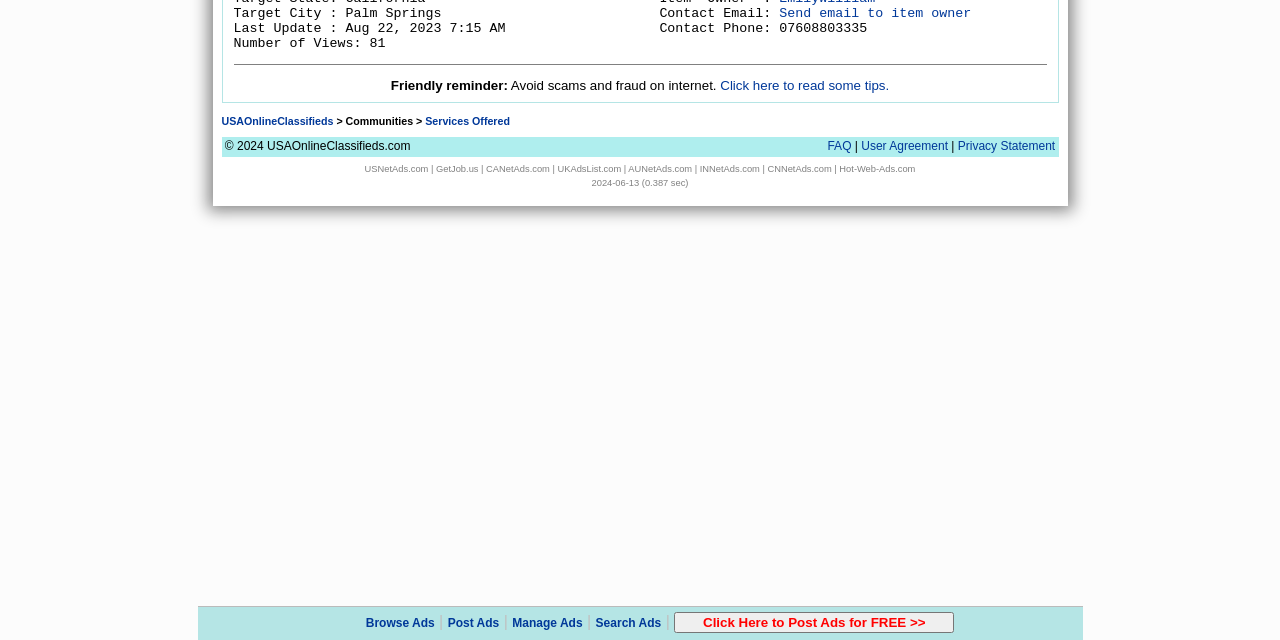From the webpage screenshot, predict the bounding box coordinates (top-left x, top-left y, bottom-right x, bottom-right y) for the UI element described here: Hot-Web-Ads.com

[0.656, 0.256, 0.715, 0.271]